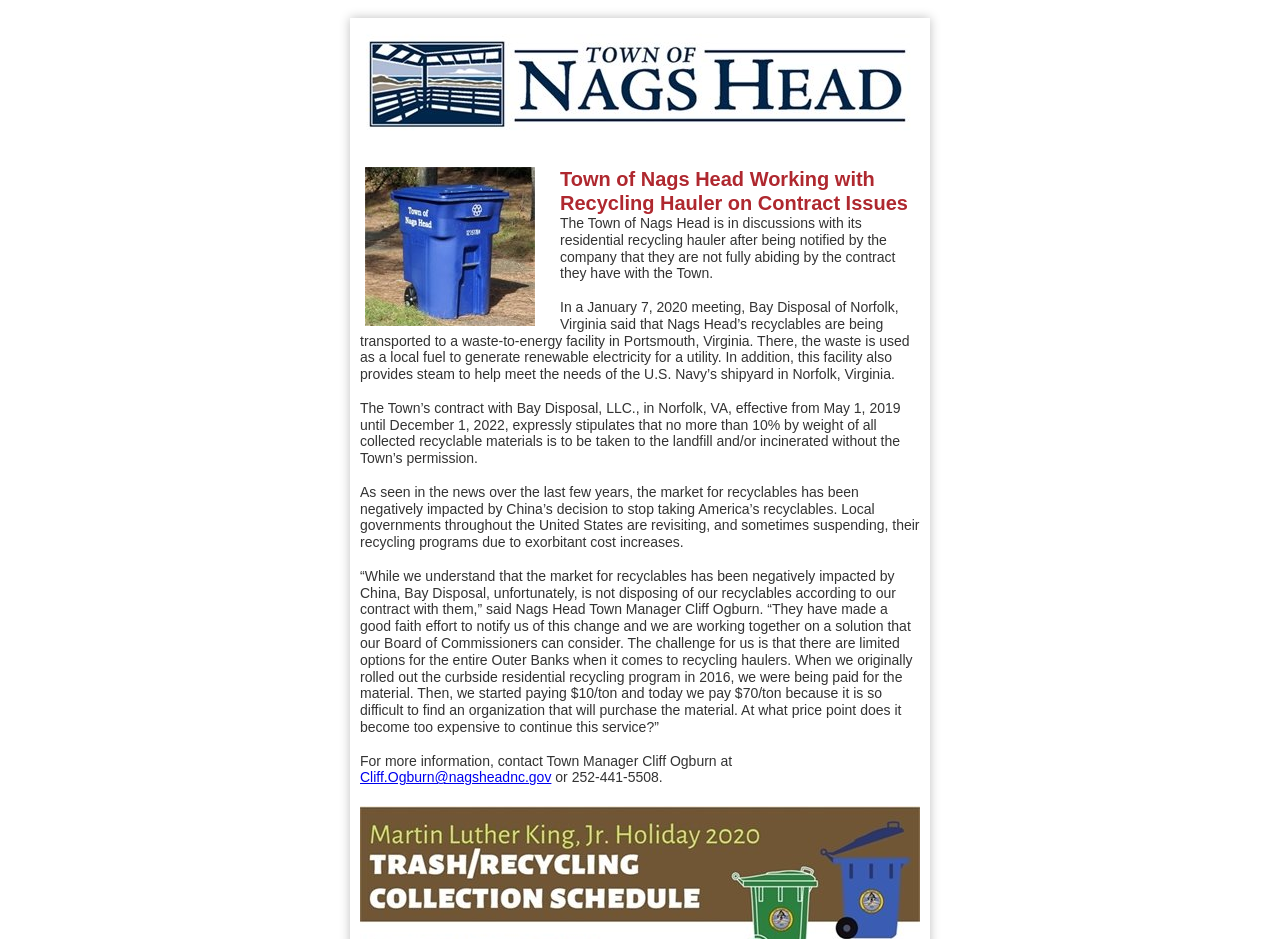How much did the town pay per ton of recyclables in 2016?
Kindly offer a detailed explanation using the data available in the image.

According to the text, when the town originally rolled out the curbside residential recycling program in 2016, they were being paid for the material, and then they started paying $10/ton.